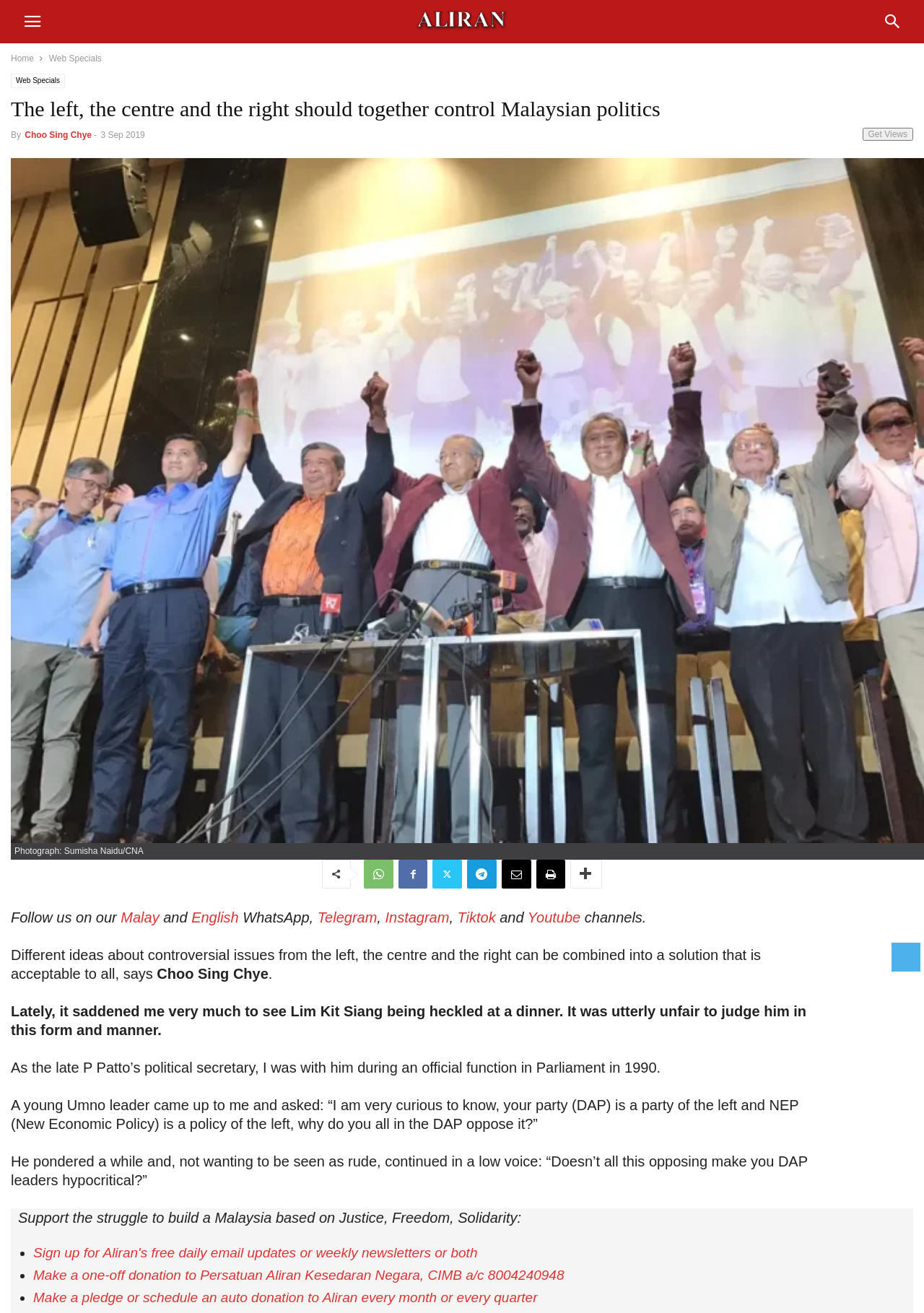Give the bounding box coordinates for the element described by: "Get Views".

[0.933, 0.097, 0.988, 0.107]